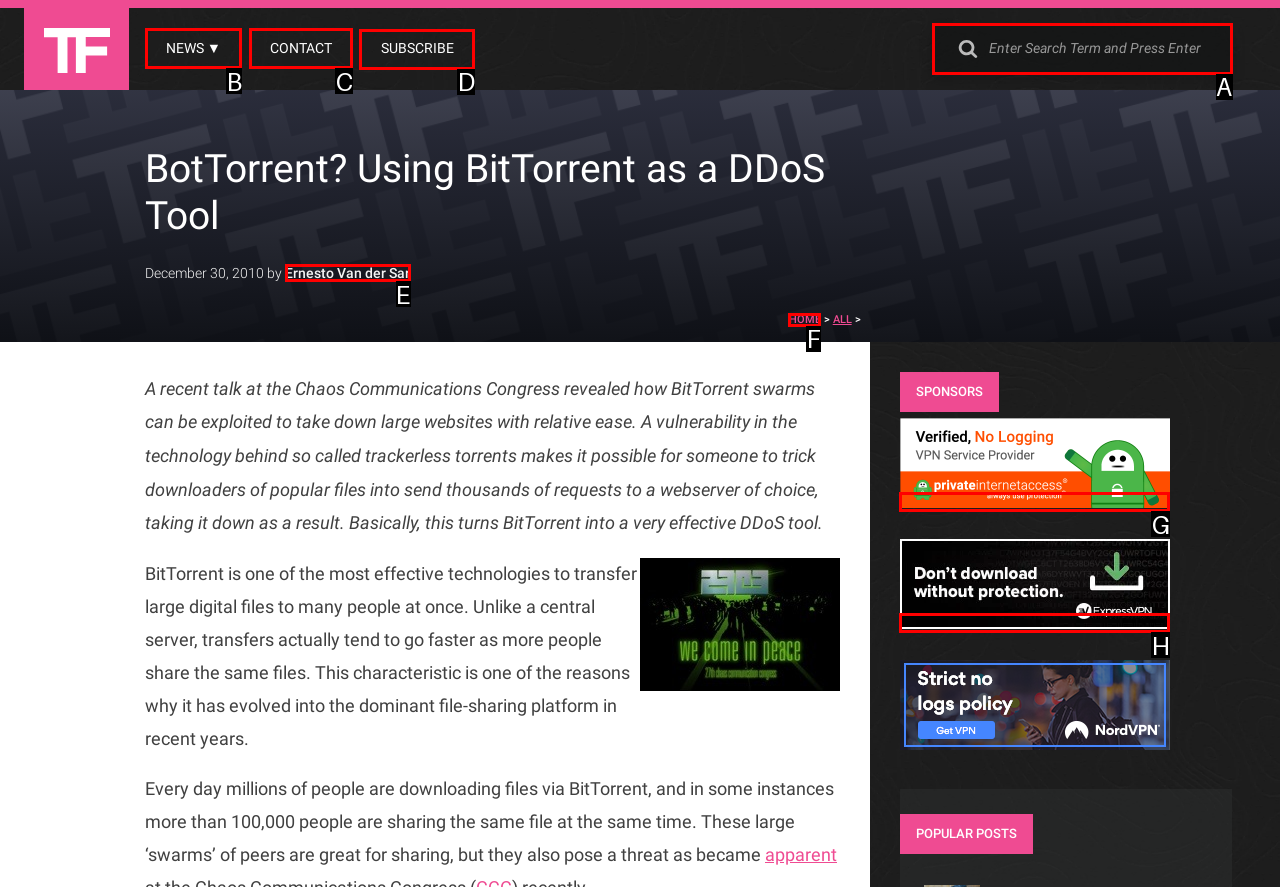Point out the HTML element I should click to achieve the following task: Subscribe to the website Provide the letter of the selected option from the choices.

D